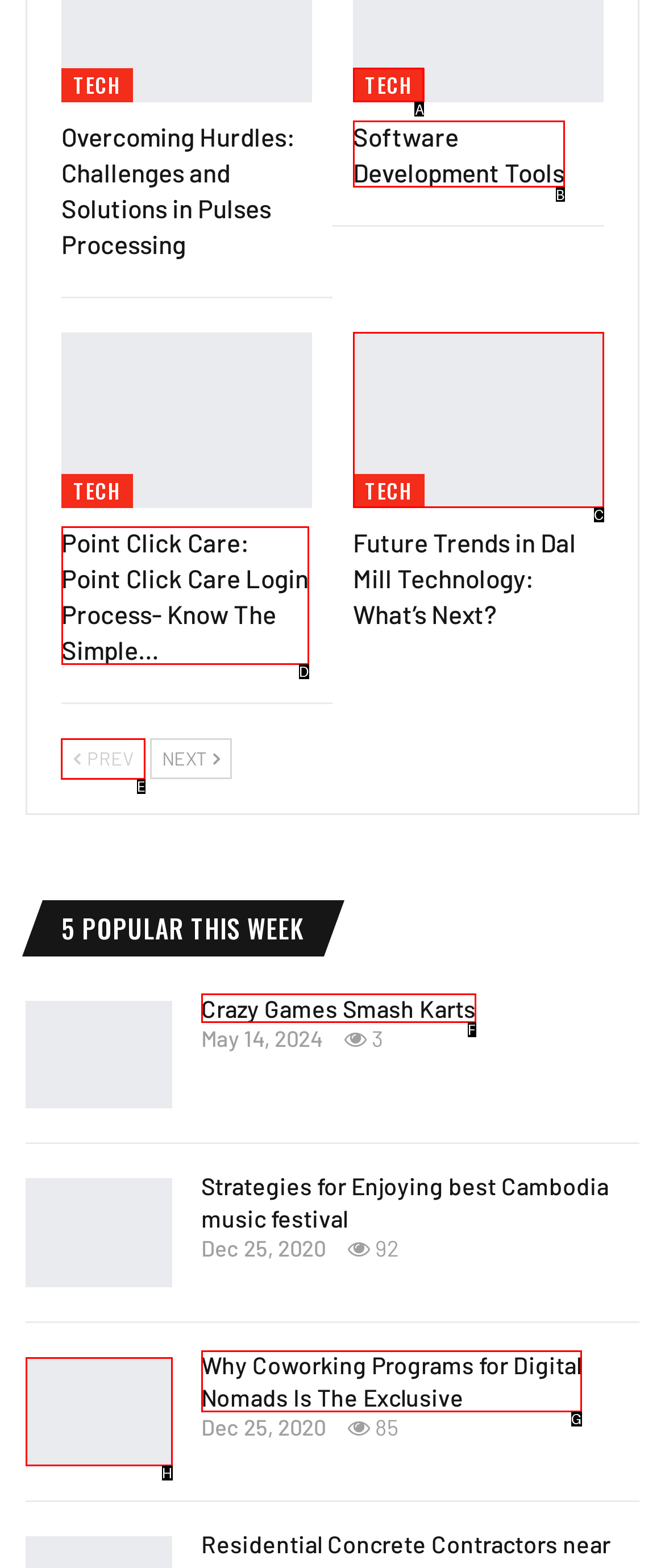Determine the HTML element to be clicked to complete the task: Open navigation menu. Answer by giving the letter of the selected option.

None